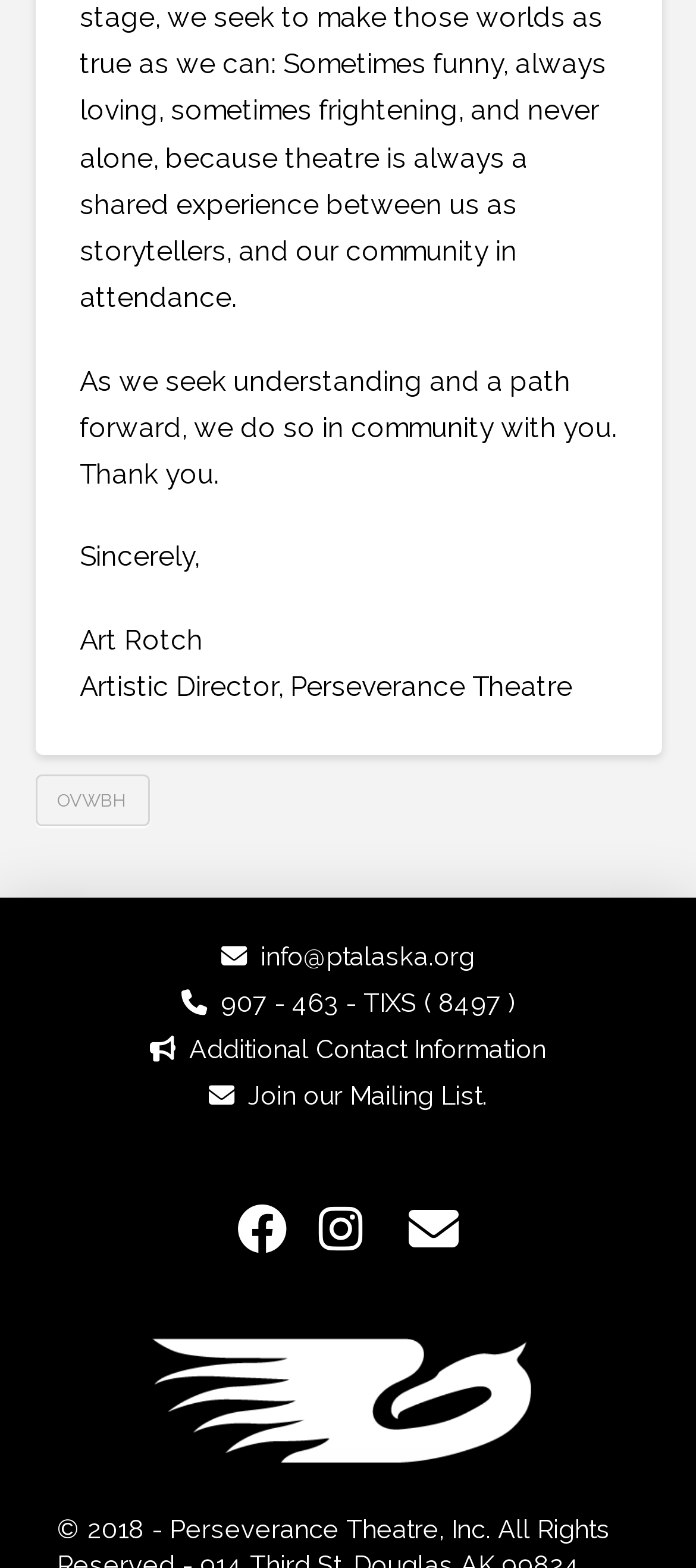How many social media links are there in the footer section?
Look at the image and respond to the question as thoroughly as possible.

The answer can be found by counting the number of link elements with empty text in the footer section, which are located below the phone number and email address.